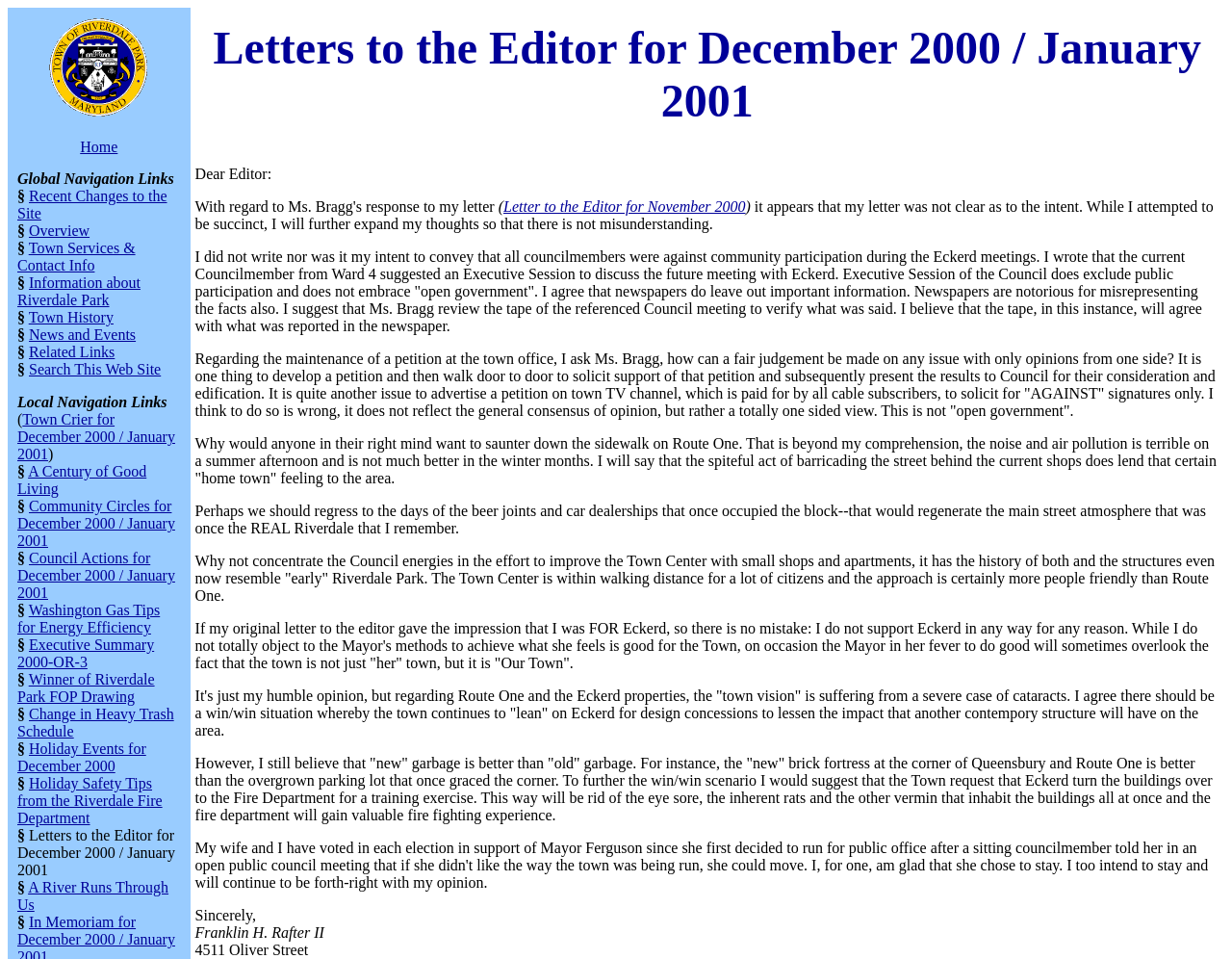Please answer the following question using a single word or phrase: 
What is the theme of the webpage?

Government